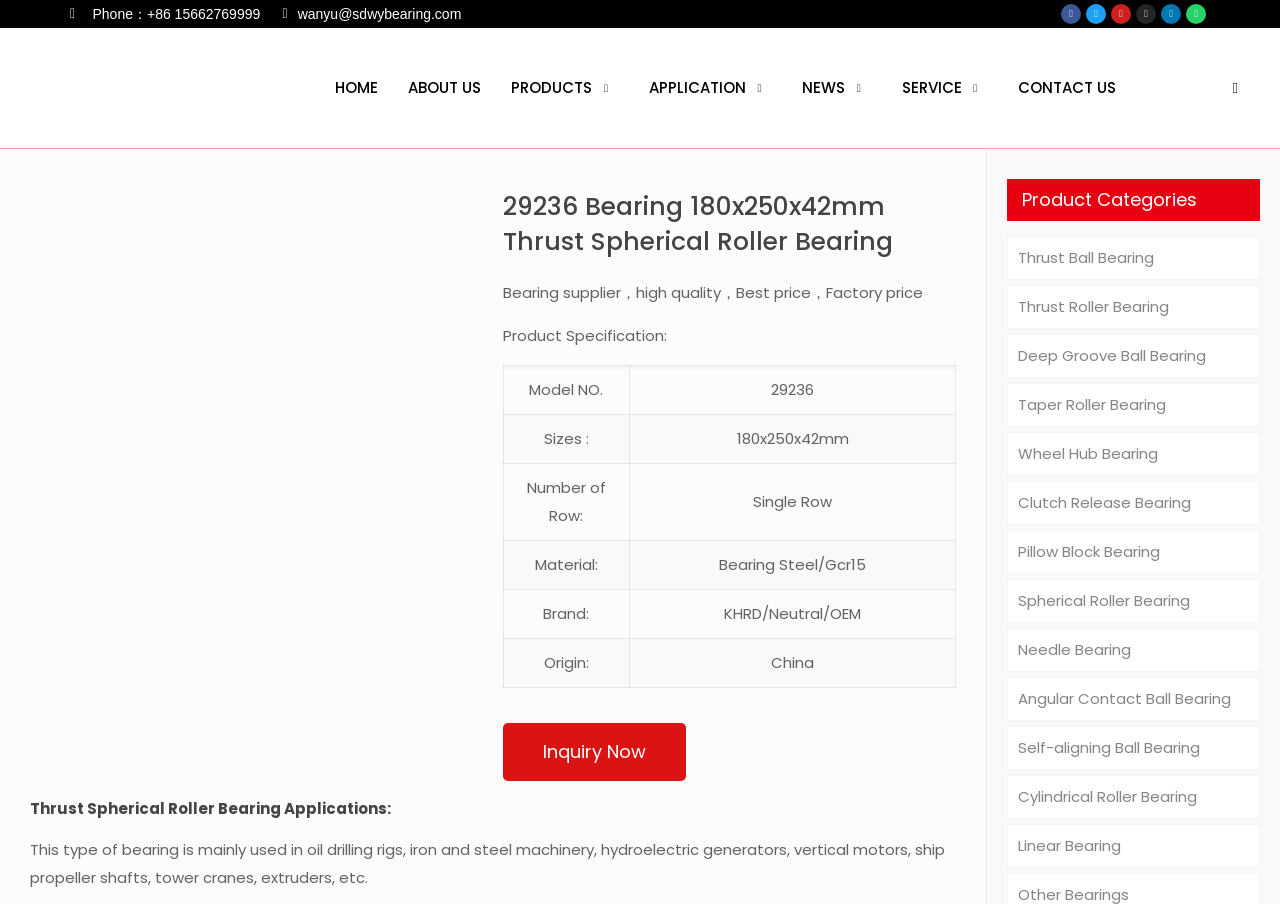Carefully examine the image and provide an in-depth answer to the question: What is the application of the Thrust Spherical Roller Bearing?

The application of the bearing can be found in the section with the heading 'Thrust Spherical Roller Bearing Applications:', which is a heading element. The text below the heading describes the various applications of the bearing, including oil drilling rigs, iron and steel machinery, and others.